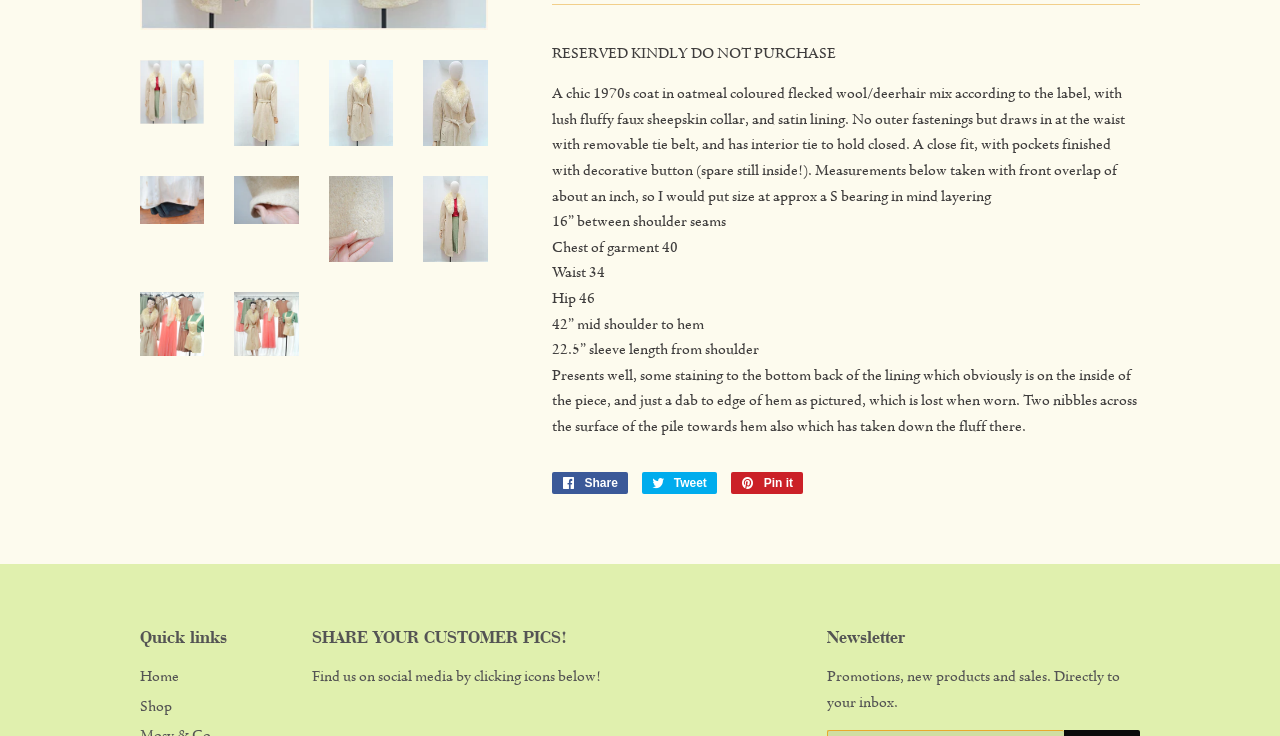Identify the bounding box coordinates for the UI element mentioned here: "Main feed". Provide the coordinates as four float values between 0 and 1, i.e., [left, top, right, bottom].

None